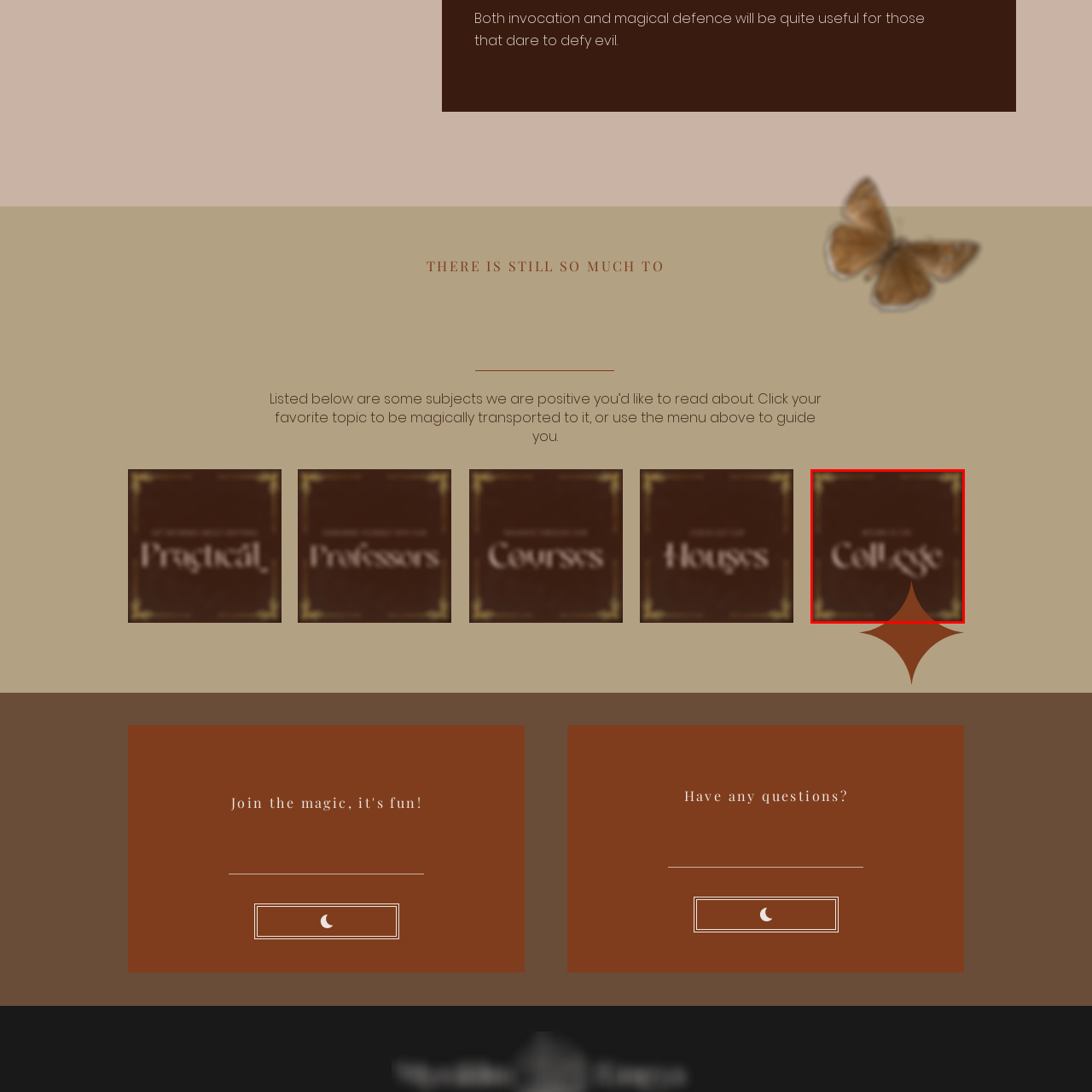Pay attention to the area highlighted by the red boundary and answer the question with a single word or short phrase: 
What is the shape at the bottom of the image?

Triangular